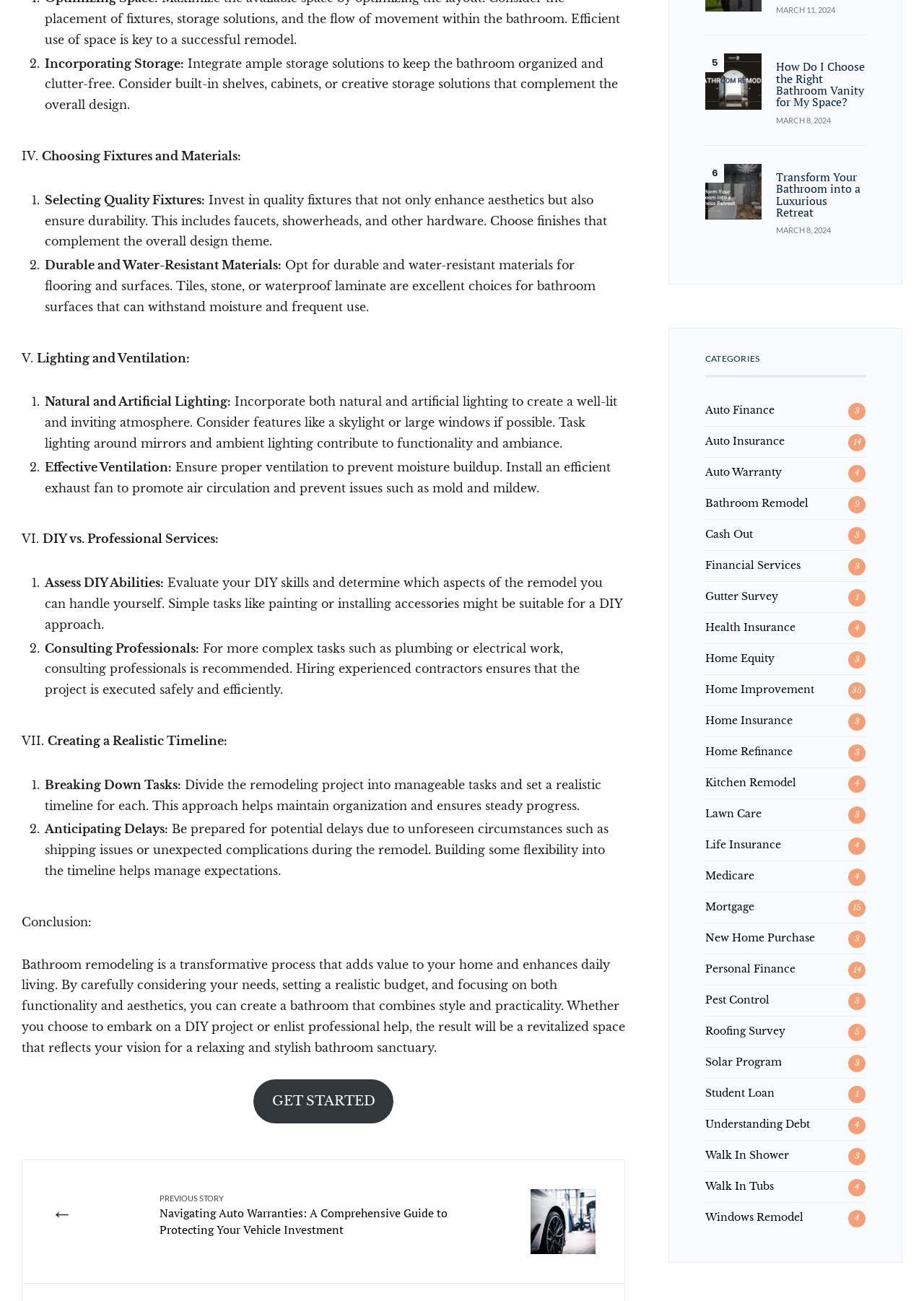Can you specify the bounding box coordinates for the region that should be clicked to fulfill this instruction: "Read previous story 'Navigating Auto Warranties: A Comprehensive Guide to Protecting Your Vehicle Investment'".

[0.126, 0.908, 0.574, 0.957]